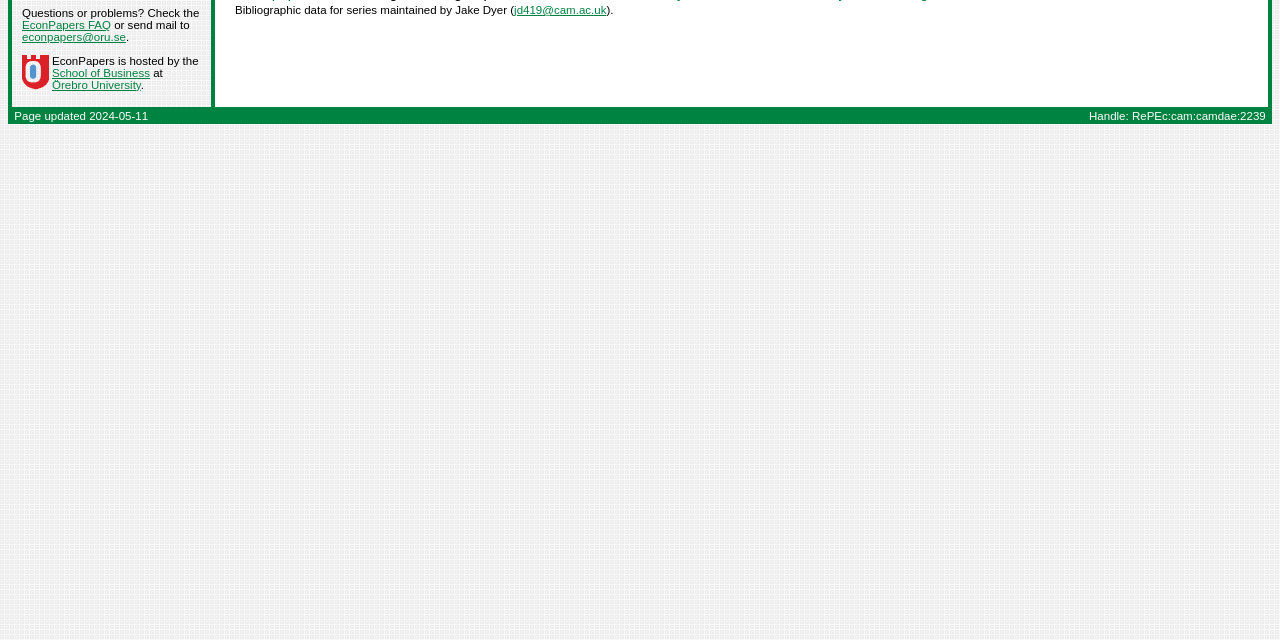Using the provided element description: "School of Business", determine the bounding box coordinates of the corresponding UI element in the screenshot.

[0.041, 0.104, 0.117, 0.123]